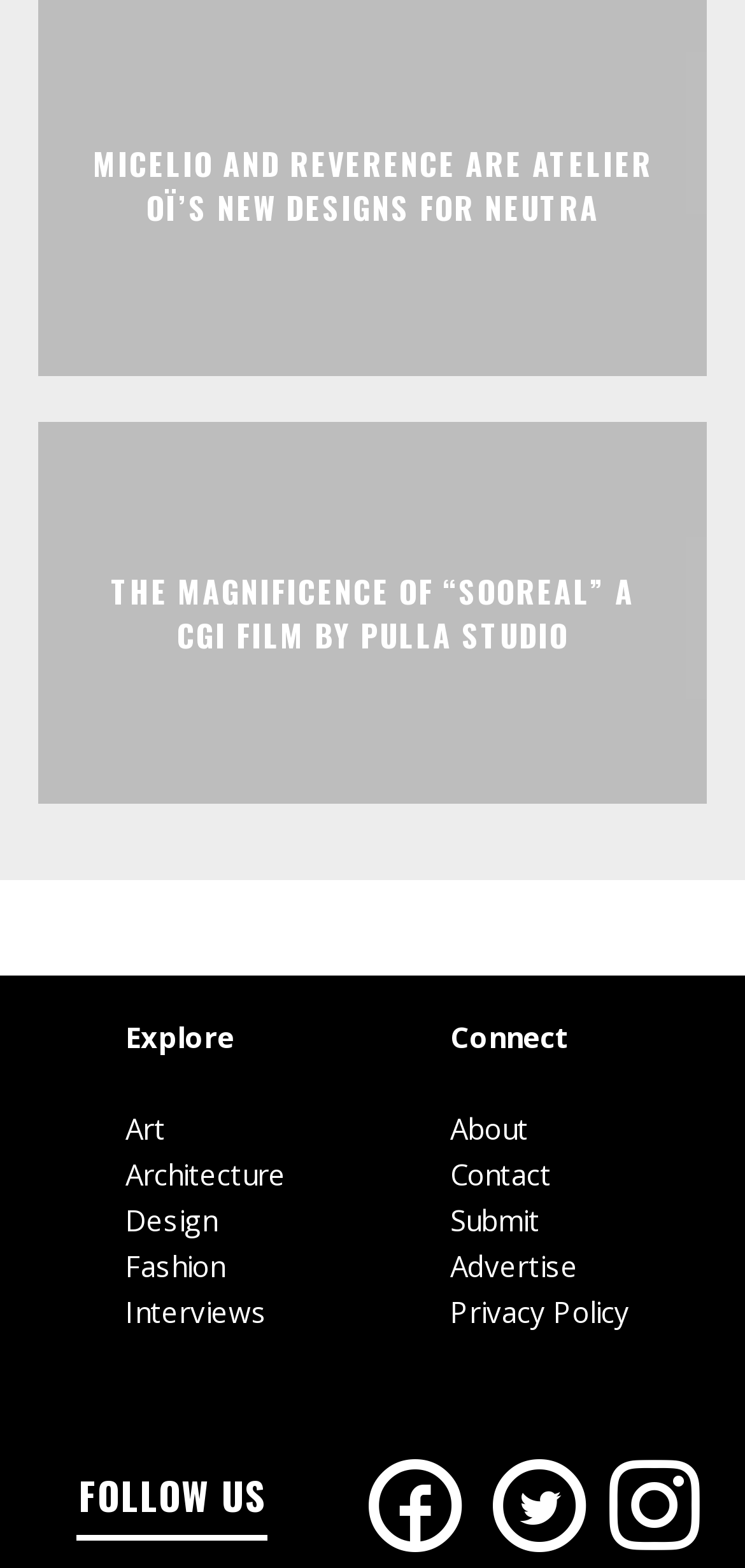Find and provide the bounding box coordinates for the UI element described here: "Privacy Policy". The coordinates should be given as four float numbers between 0 and 1: [left, top, right, bottom].

[0.604, 0.824, 0.845, 0.849]